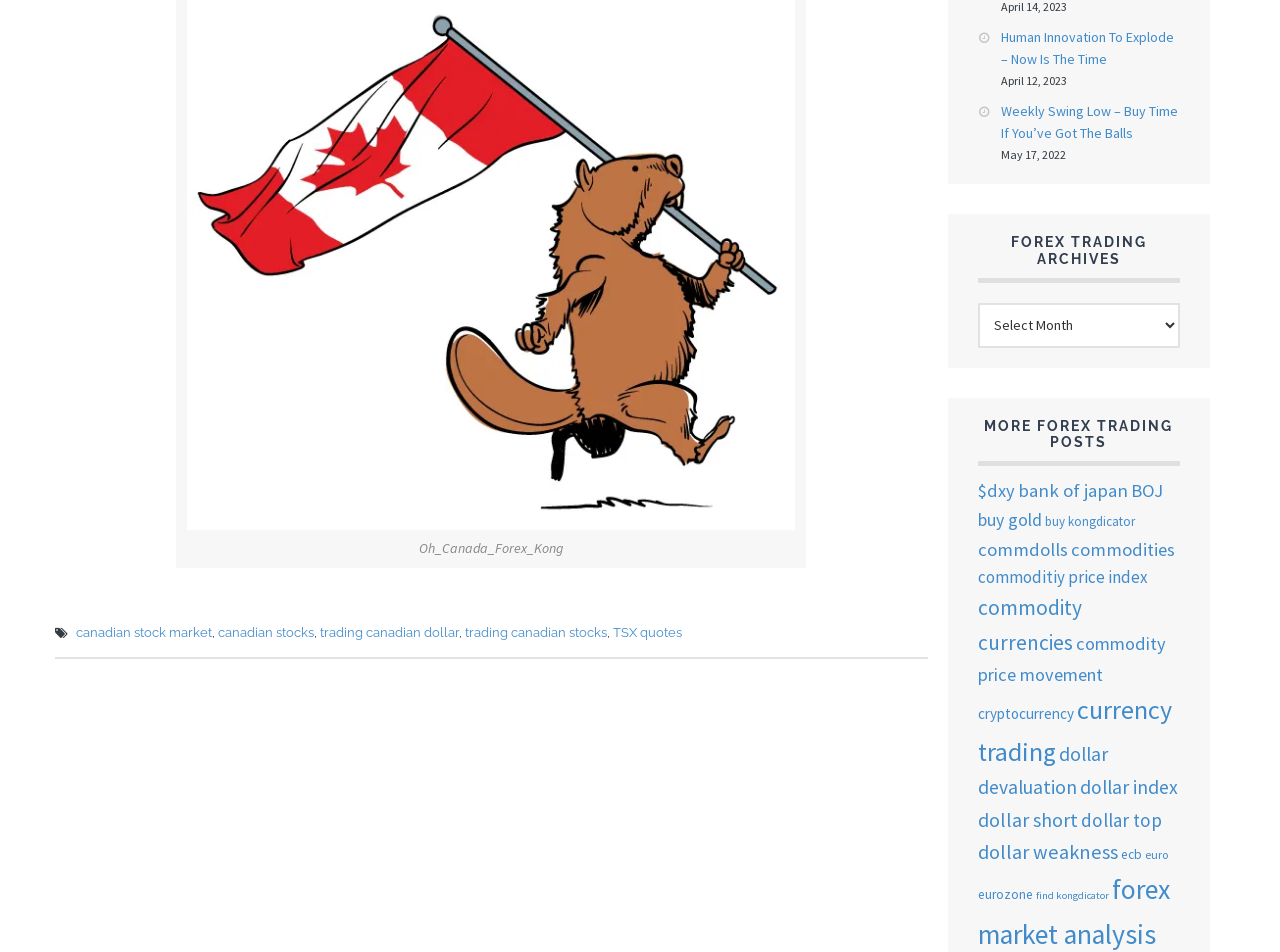Find the bounding box coordinates for the HTML element described as: "commdolls". The coordinates should consist of four float values between 0 and 1, i.e., [left, top, right, bottom].

[0.764, 0.565, 0.834, 0.589]